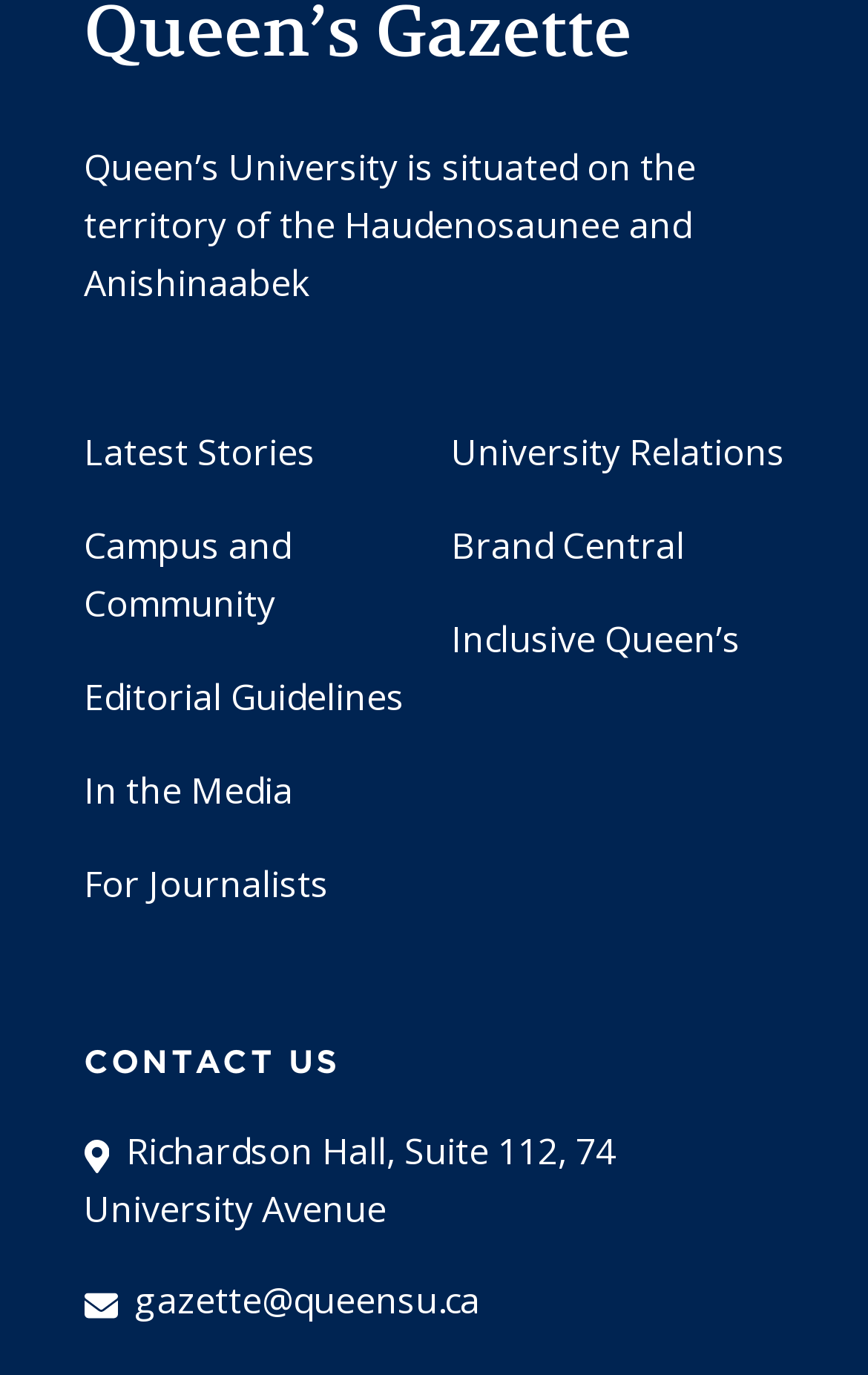How many headings are there in the footer section?
Based on the visual details in the image, please answer the question thoroughly.

The answer can be found by counting the number of heading elements in the footer section, which are 'Footer Links', 'Contact Us', and 'Follow Us'.